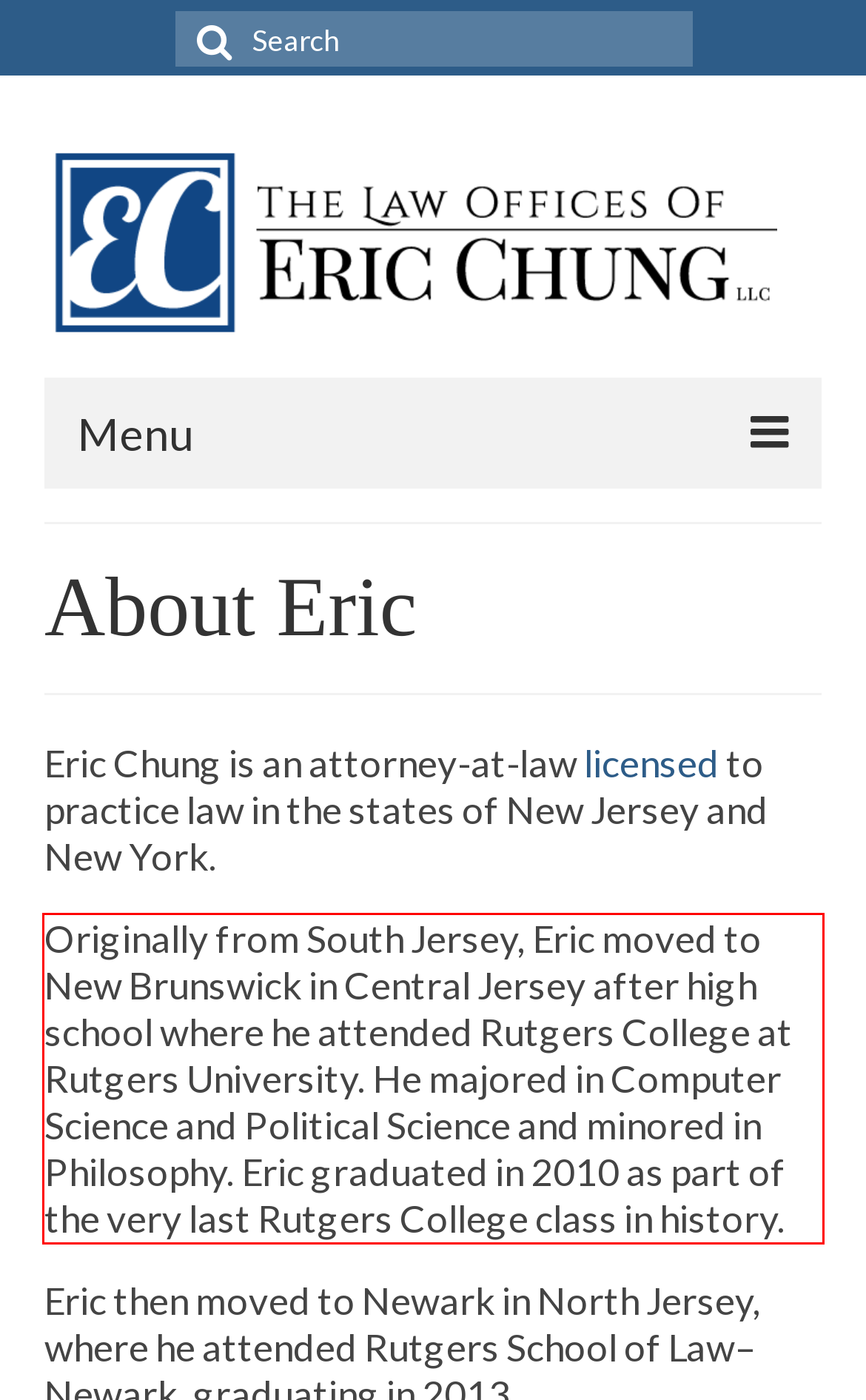You are provided with a screenshot of a webpage featuring a red rectangle bounding box. Extract the text content within this red bounding box using OCR.

Originally from South Jersey, Eric moved to New Brunswick in Central Jersey after high school where he attended Rutgers College at Rutgers University. He majored in Computer Science and Political Science and minored in Philosophy. Eric graduated in 2010 as part of the very last Rutgers College class in history.